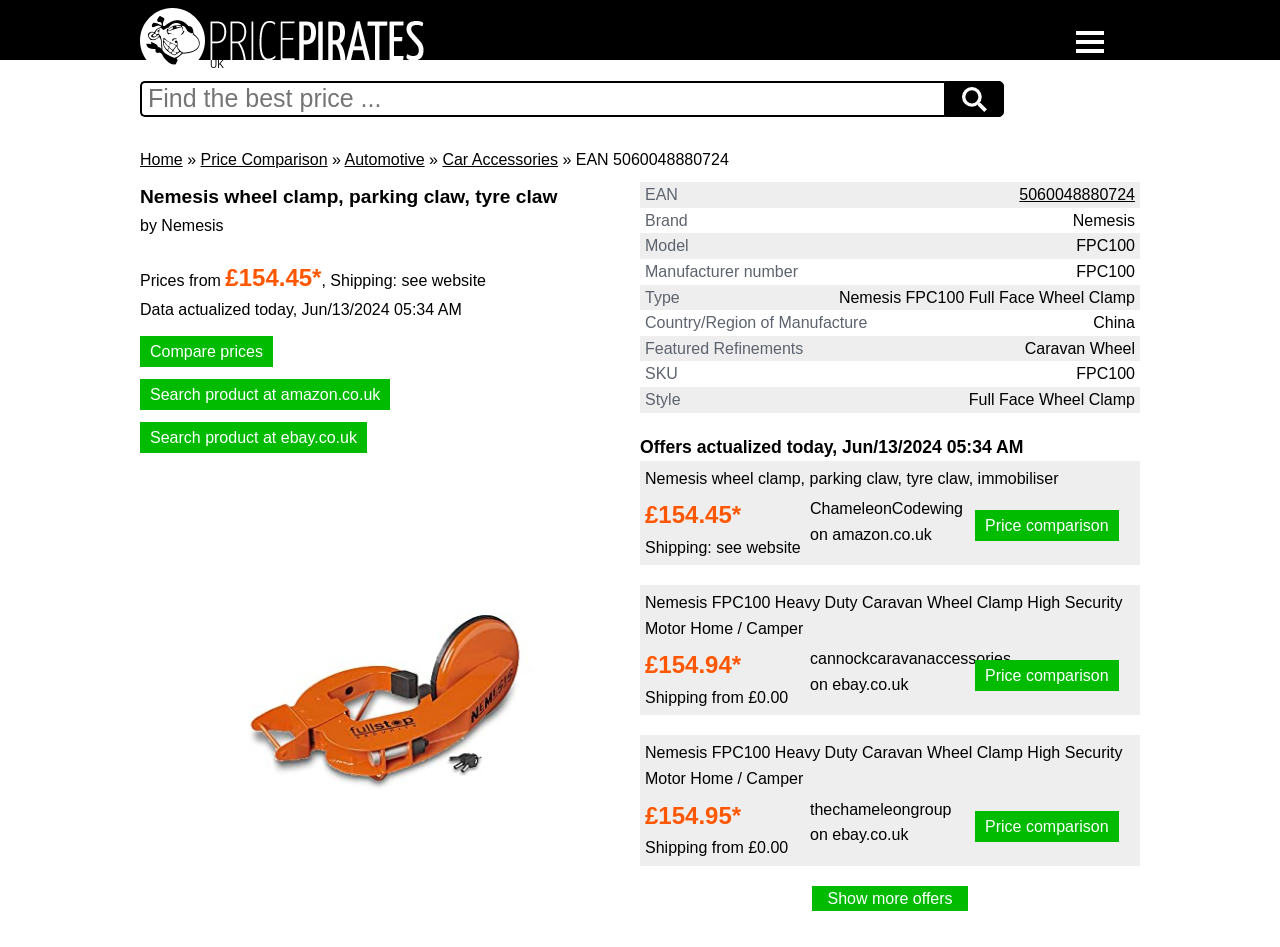Determine the primary headline of the webpage.

Nemesis wheel clamp, parking claw, tyre claw